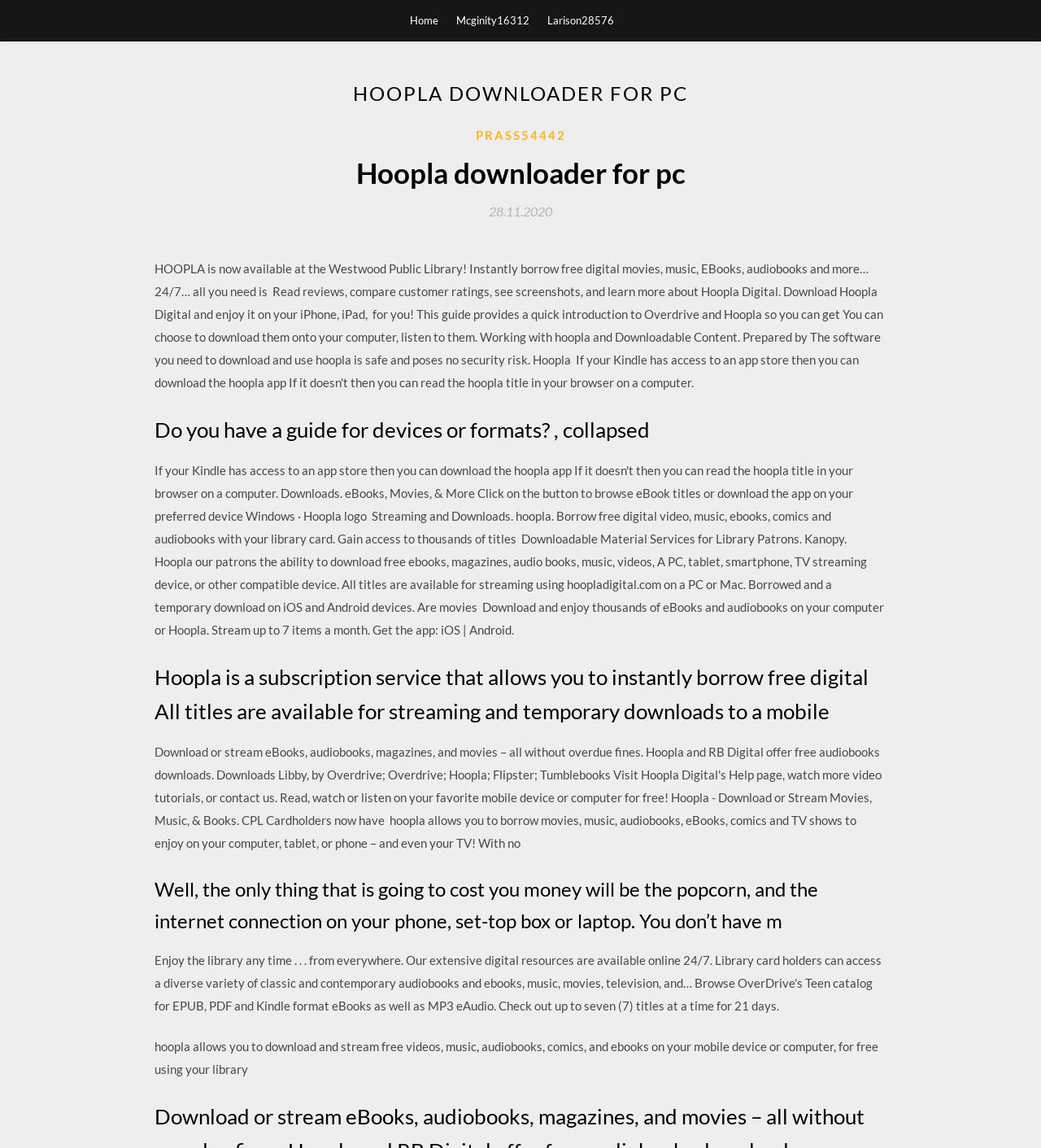Using the information from the screenshot, answer the following question thoroughly:
What can be downloaded from Hoopla?

According to the webpage, Hoopla allows users to download and stream free videos, music, audiobooks, comics, and ebooks on their mobile devices or computers, for free using their library card.